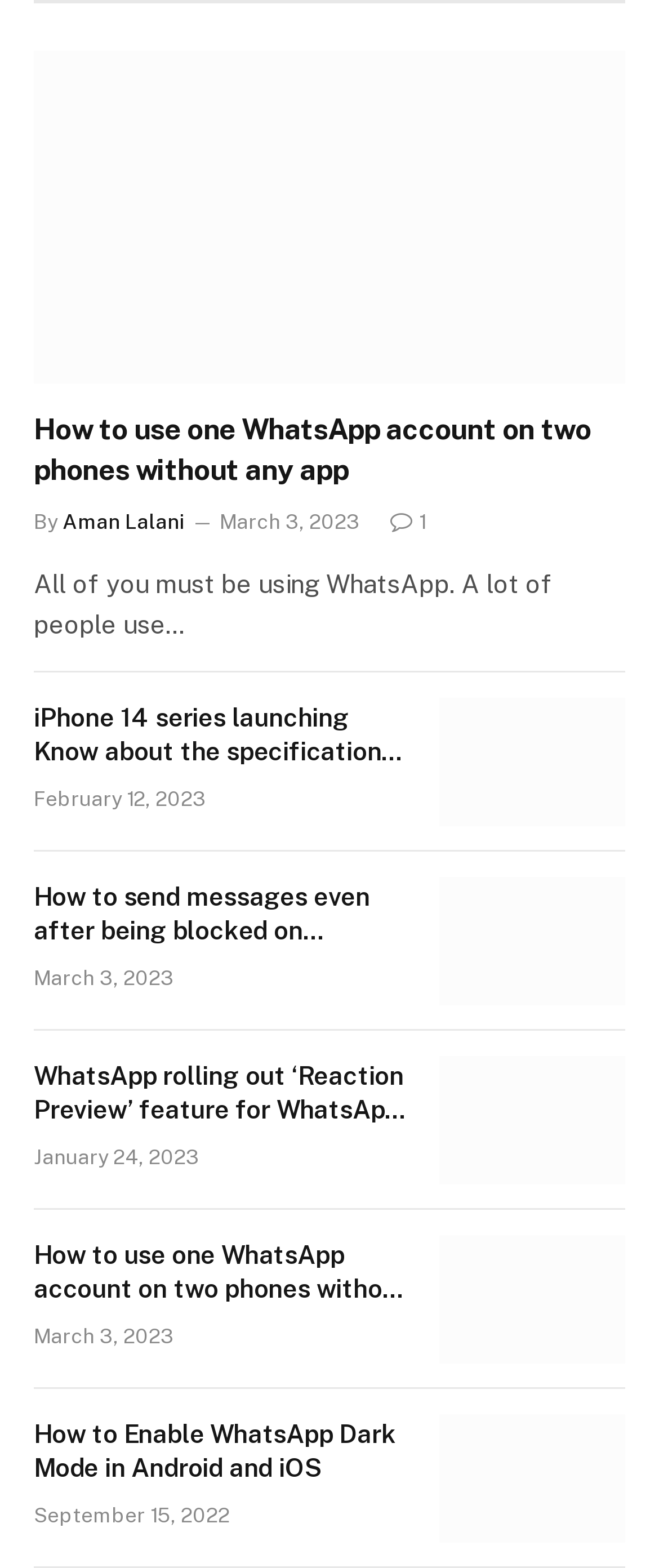Using the element description Aman Lalani, predict the bounding box coordinates for the UI element. Provide the coordinates in (top-left x, top-left y, bottom-right x, bottom-right y) format with values ranging from 0 to 1.

[0.095, 0.325, 0.279, 0.34]